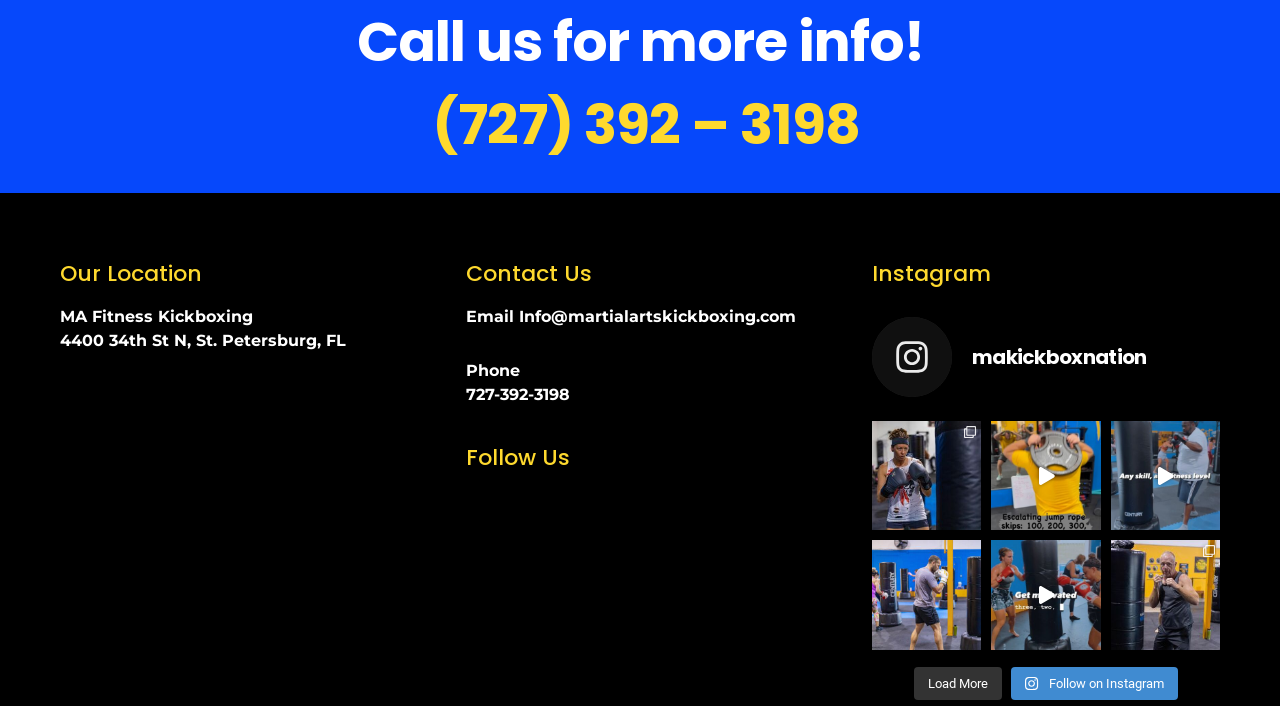Based on the image, give a detailed response to the question: What is the phone number to call for more info?

The phone number can be found in the 'Call us for more info!' section at the top of the webpage, which is also a link.